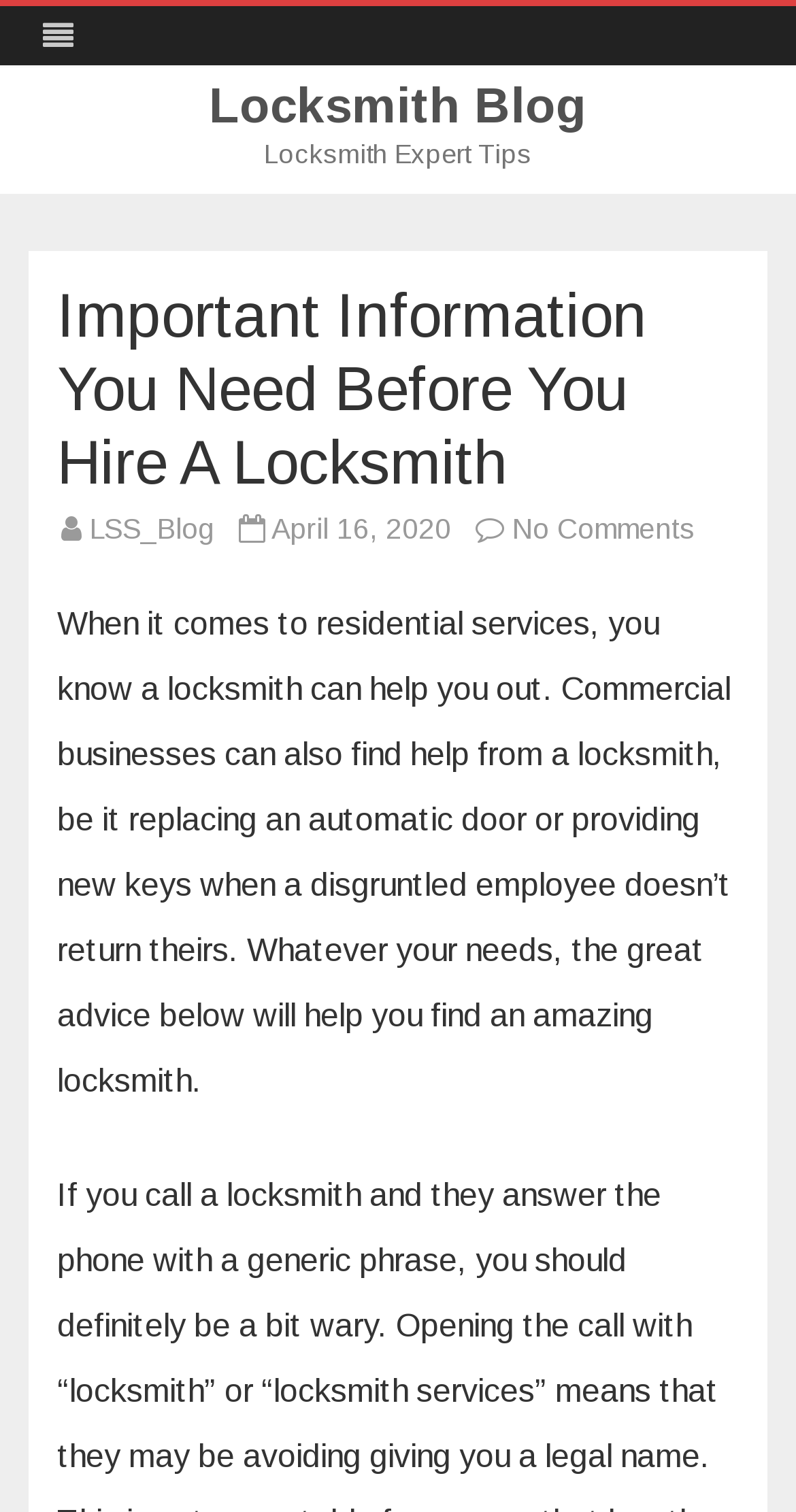Use a single word or phrase to answer the question:
What type of services can a locksmith provide?

Residential and commercial